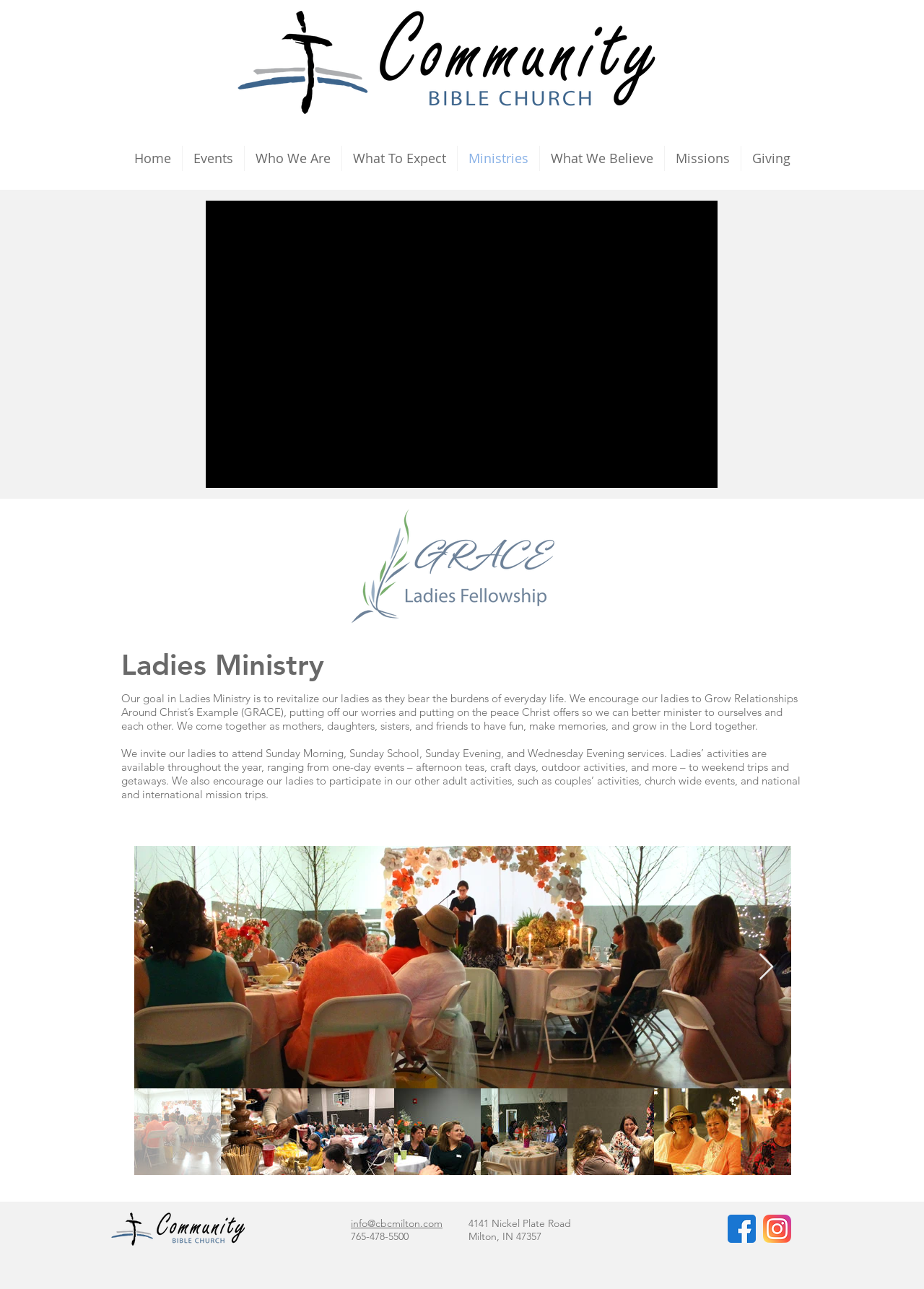Determine the bounding box coordinates of the clickable region to carry out the instruction: "Click the Home link".

[0.133, 0.113, 0.196, 0.133]